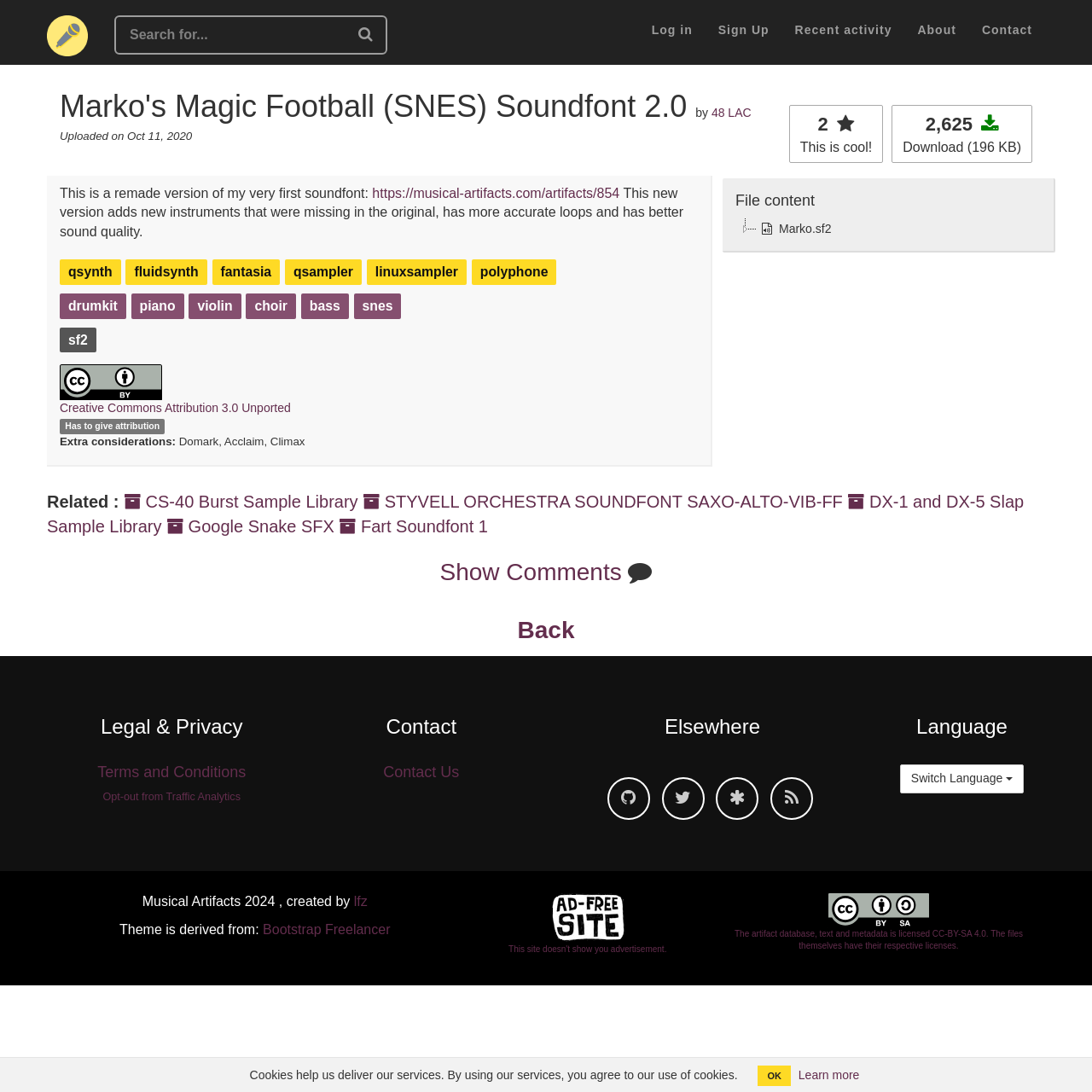Identify the bounding box coordinates of the part that should be clicked to carry out this instruction: "Show comments".

[0.403, 0.512, 0.569, 0.536]